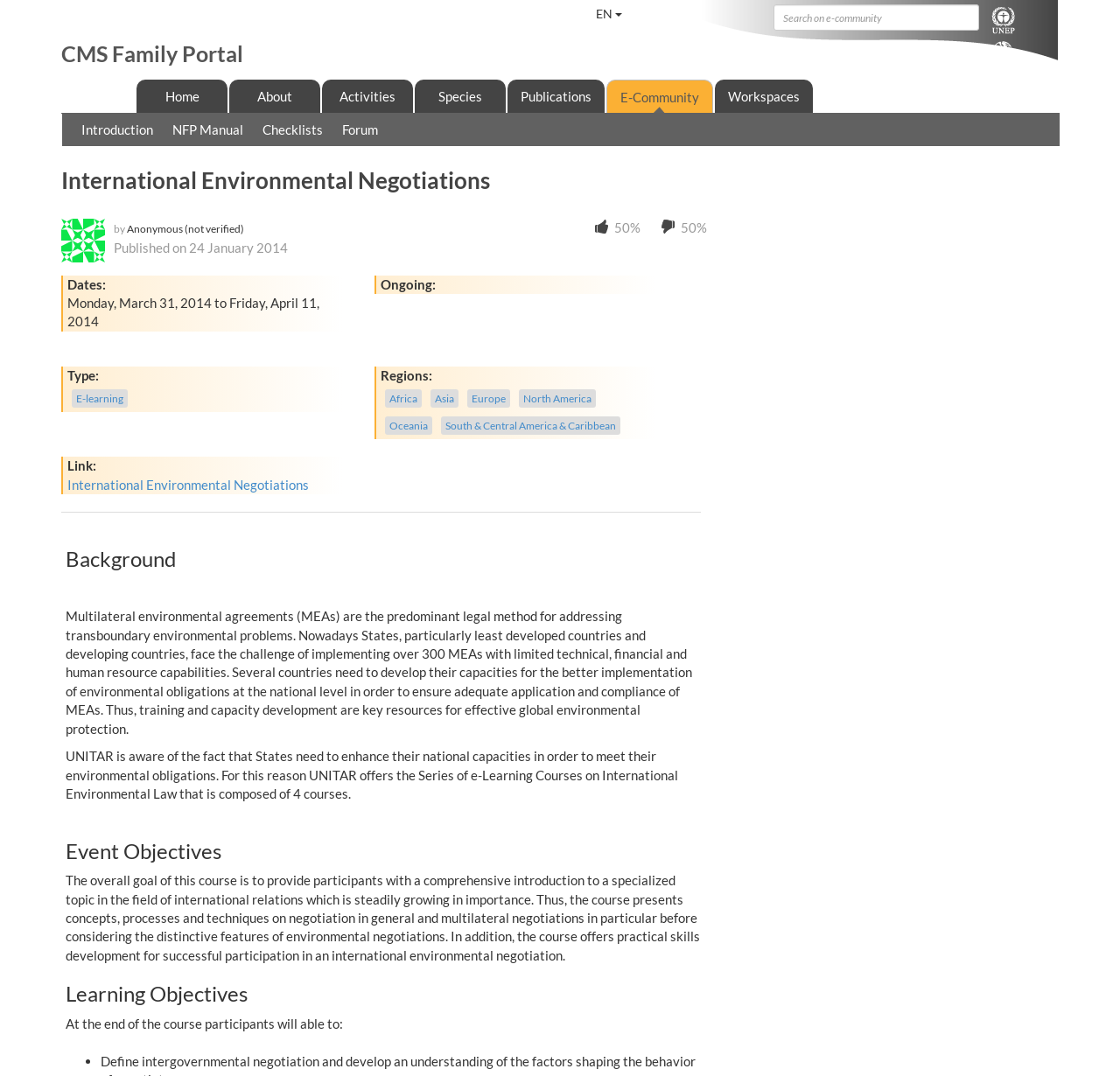Find the bounding box coordinates of the clickable area that will achieve the following instruction: "Read the Introduction".

[0.073, 0.113, 0.137, 0.127]